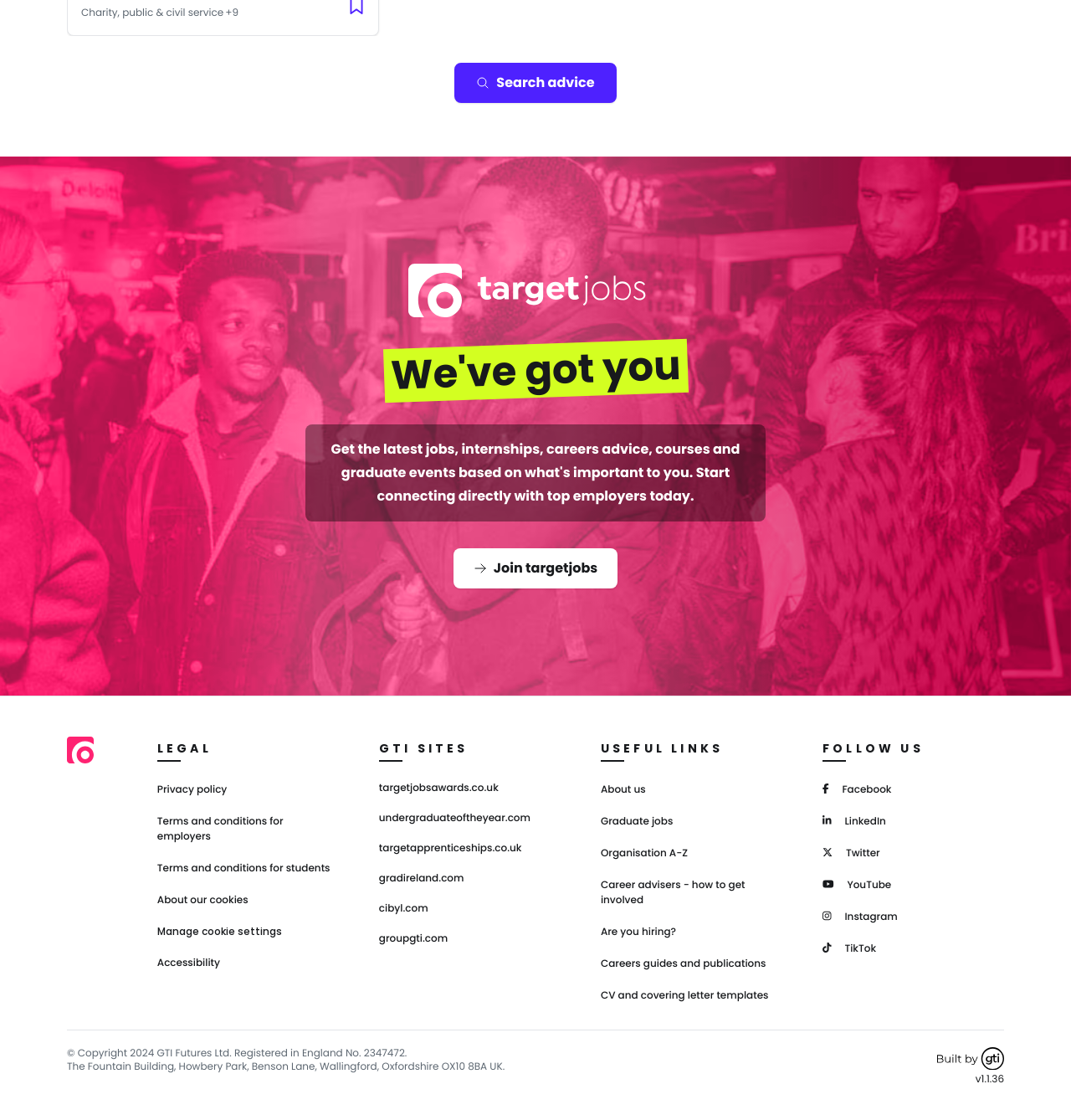Examine the image carefully and respond to the question with a detailed answer: 
What social media platforms does targetjobs have a presence on?

The social media platforms that targetjobs has a presence on can be determined by looking at the links under the 'FOLLOW US' button, which list the various social media platforms that targetjobs is active on.